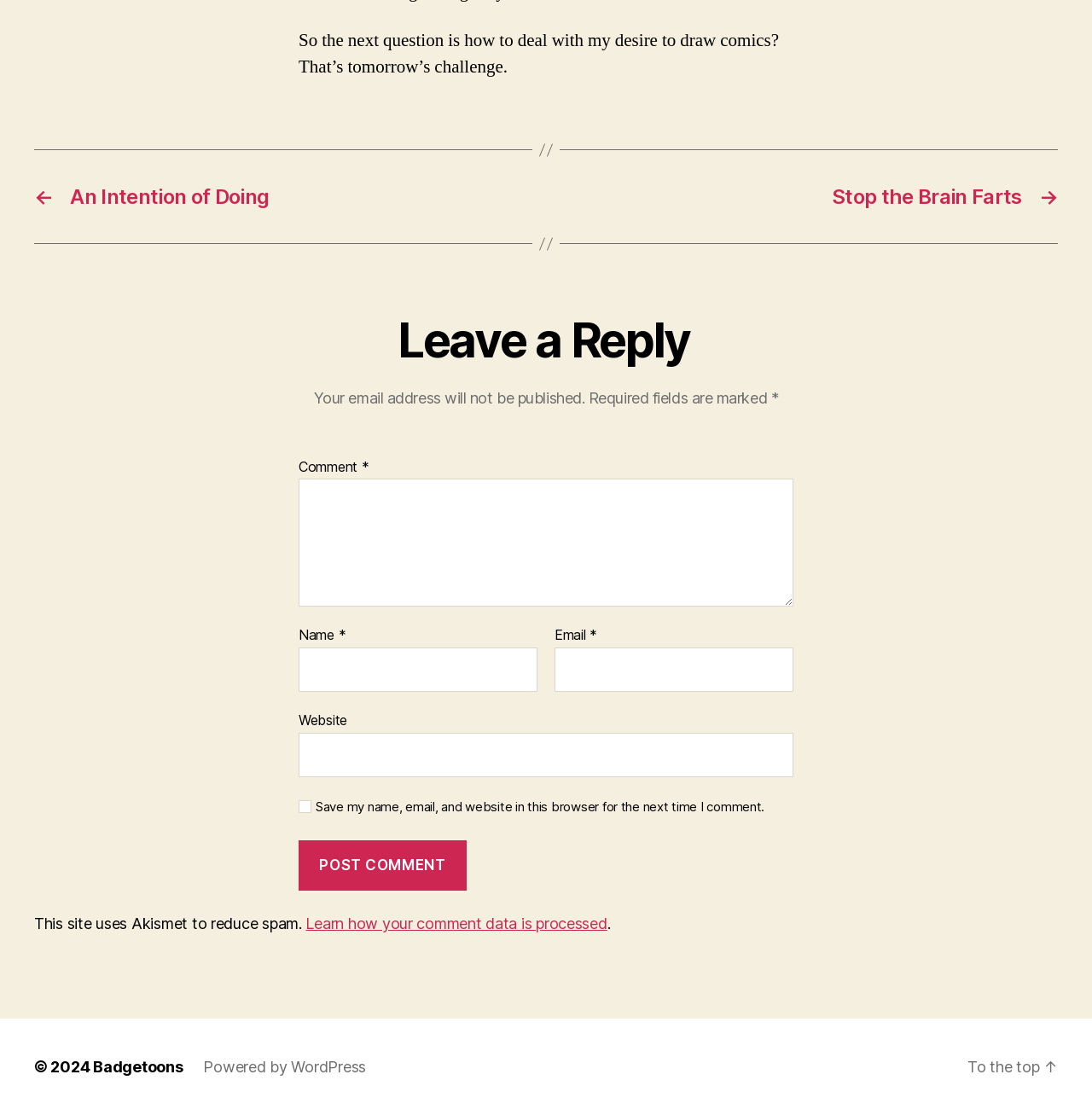Please identify the bounding box coordinates of the area that needs to be clicked to follow this instruction: "Click on the 'Post Comment' button".

[0.273, 0.754, 0.427, 0.799]